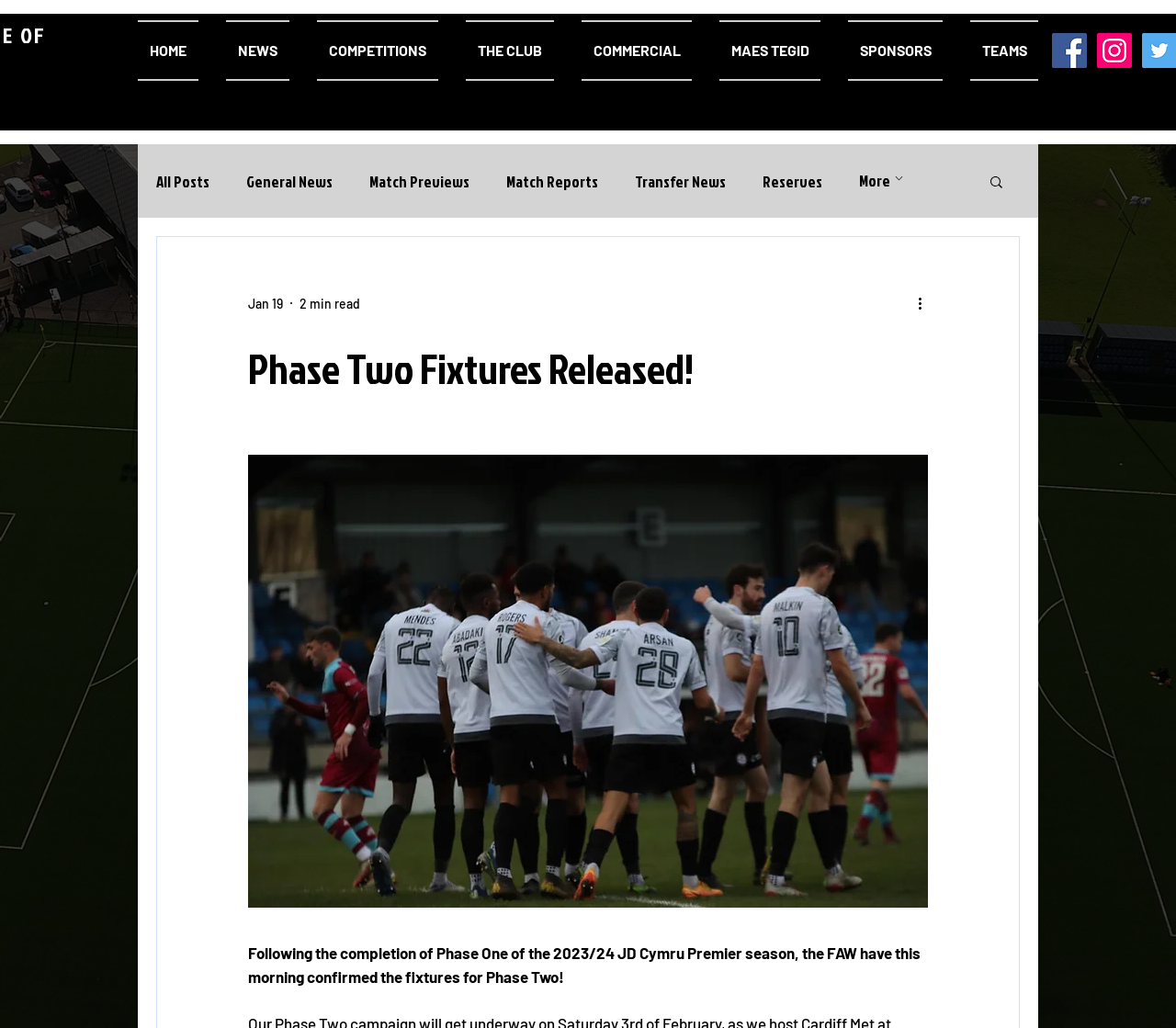Show the bounding box coordinates for the HTML element described as: "aria-label="Facebook Social Icon"".

[0.895, 0.032, 0.924, 0.066]